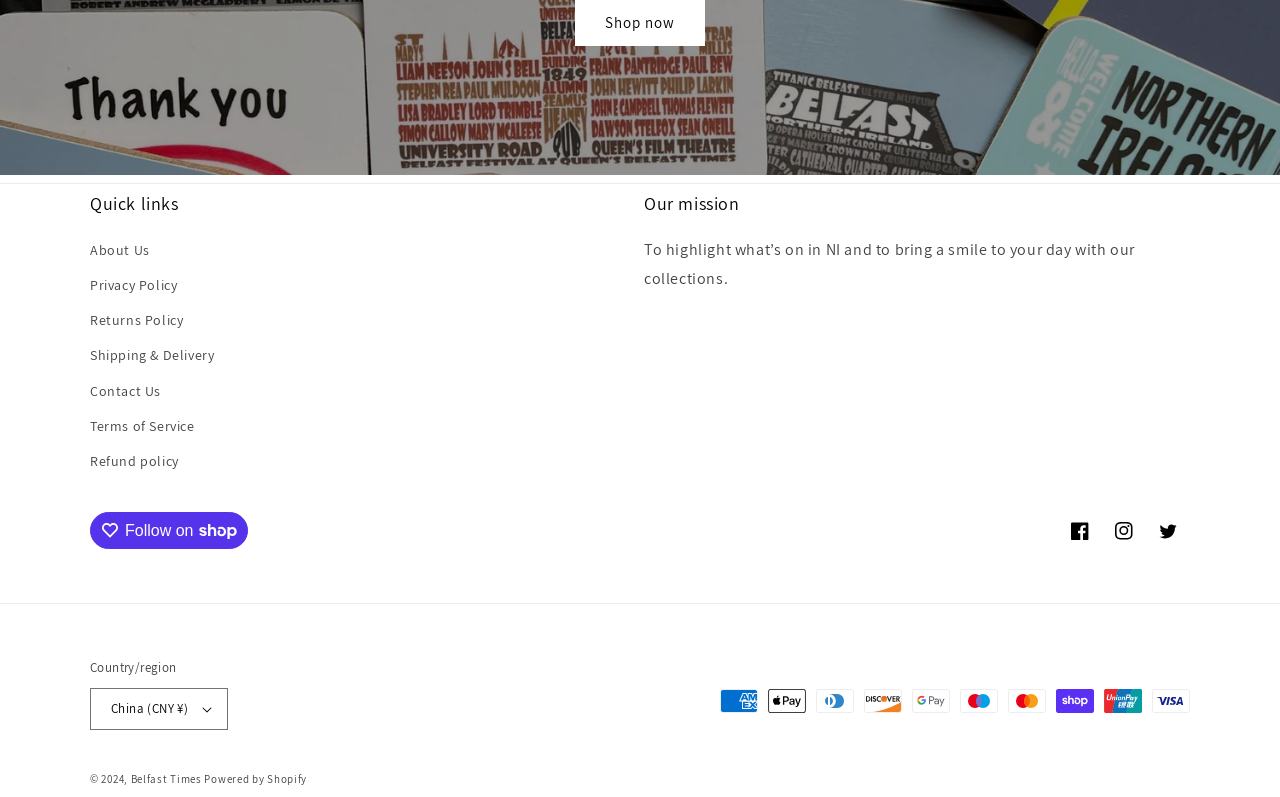Provide the bounding box coordinates of the HTML element this sentence describes: "Powered by Shopify".

[0.16, 0.968, 0.24, 0.986]